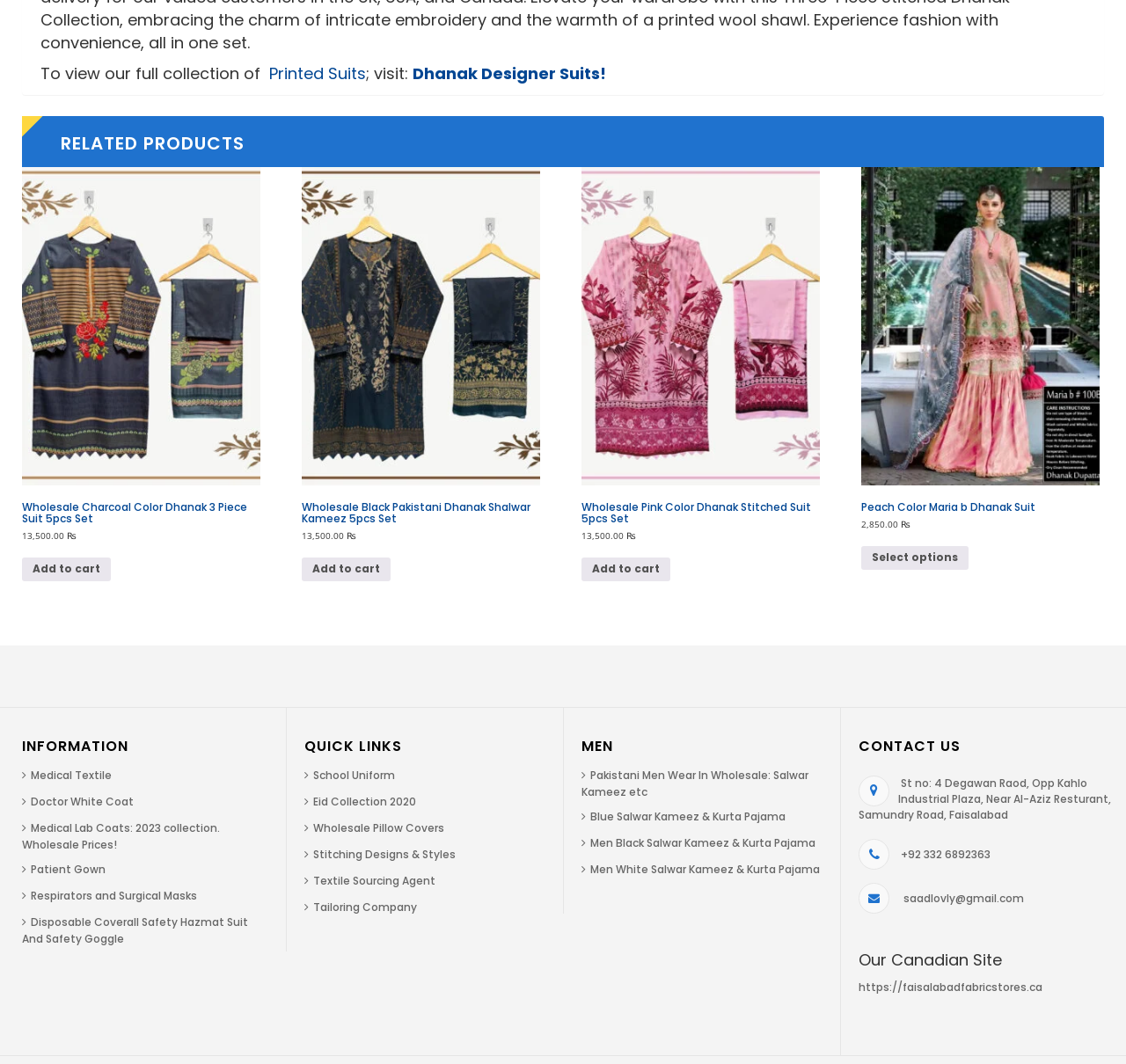Please identify the bounding box coordinates of the region to click in order to complete the given instruction: "Visit Dhanak Designer Suits!". The coordinates should be four float numbers between 0 and 1, i.e., [left, top, right, bottom].

[0.366, 0.059, 0.538, 0.08]